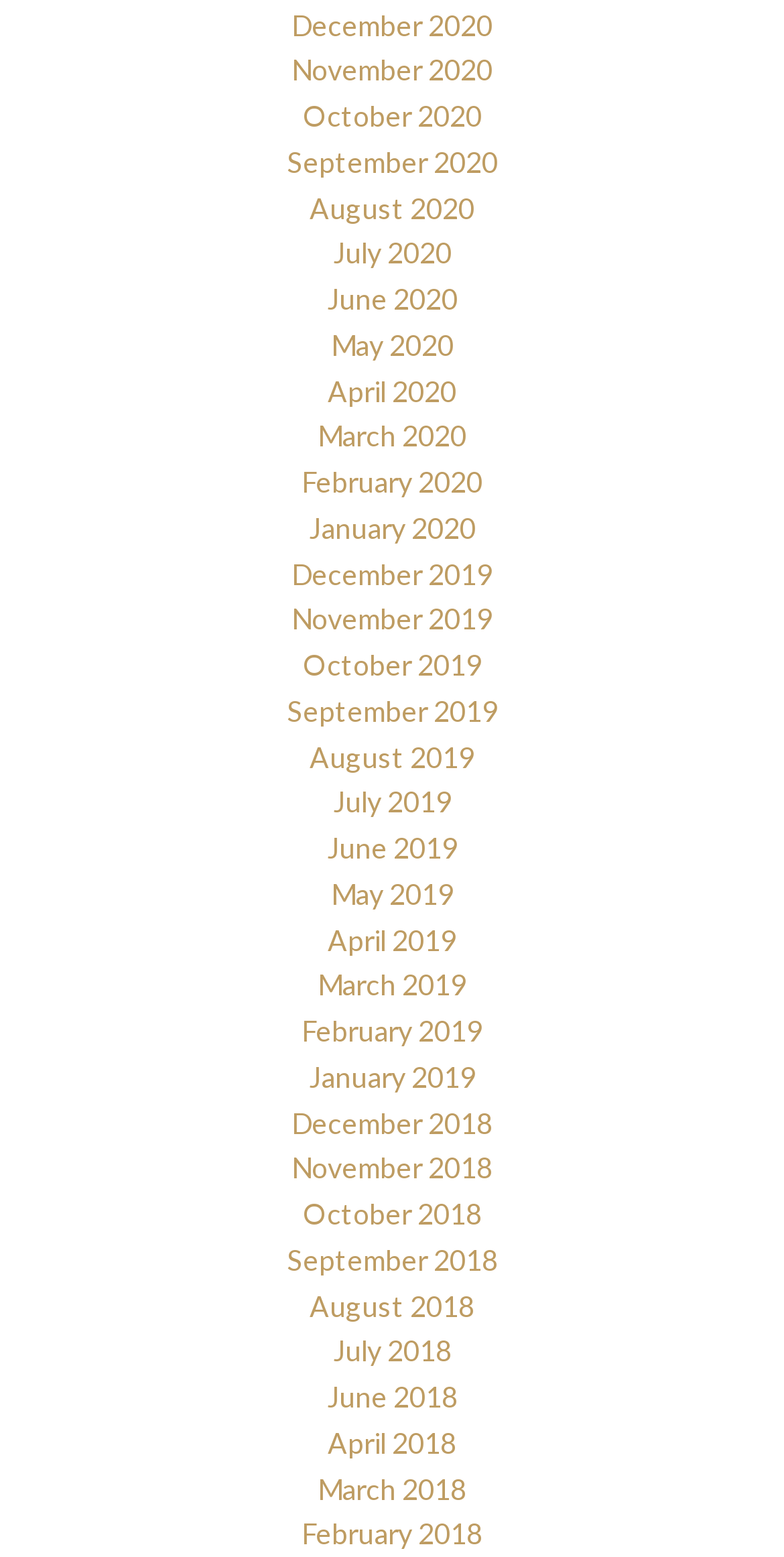Please indicate the bounding box coordinates of the element's region to be clicked to achieve the instruction: "Click on Happy New Year 2024 Celebration". Provide the coordinates as four float numbers between 0 and 1, i.e., [left, top, right, bottom].

None